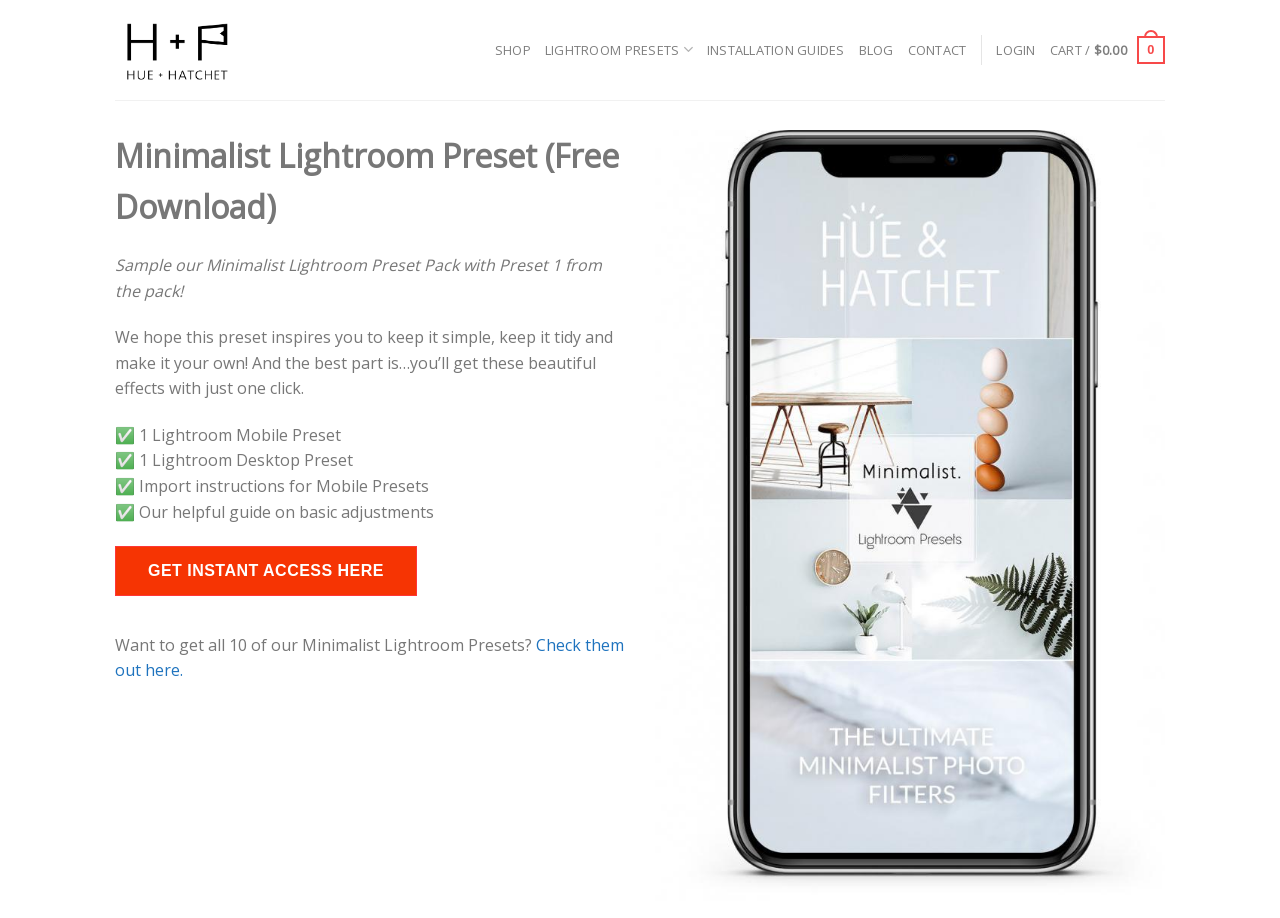How many images are displayed on the webpage?
From the image, provide a succinct answer in one word or a short phrase.

2